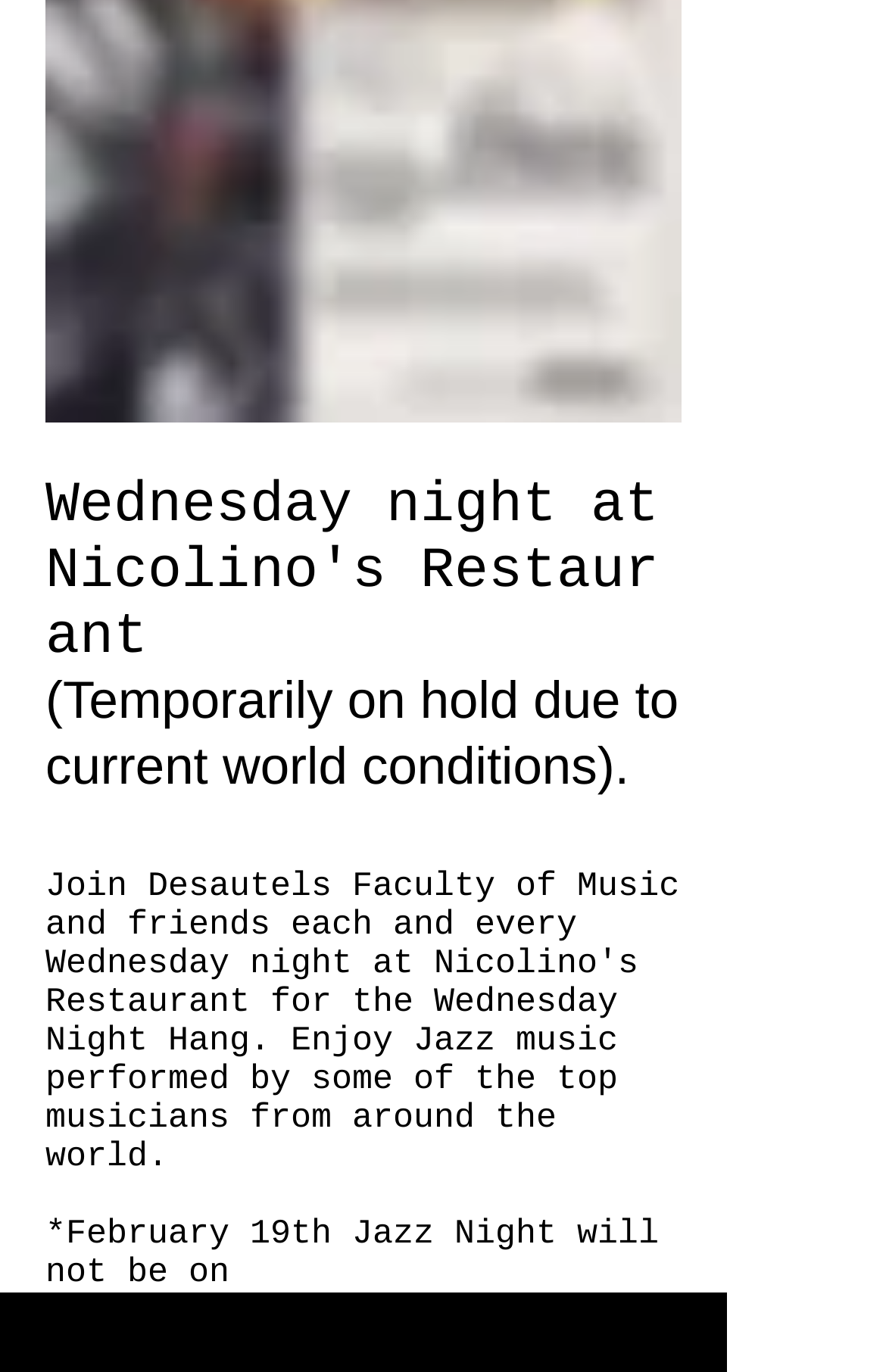Please find the bounding box coordinates in the format (top-left x, top-left y, bottom-right x, bottom-right y) for the given element description. Ensure the coordinates are floating point numbers between 0 and 1. Description: aria-label="Facebook B&W"

[0.264, 0.942, 0.354, 1.0]